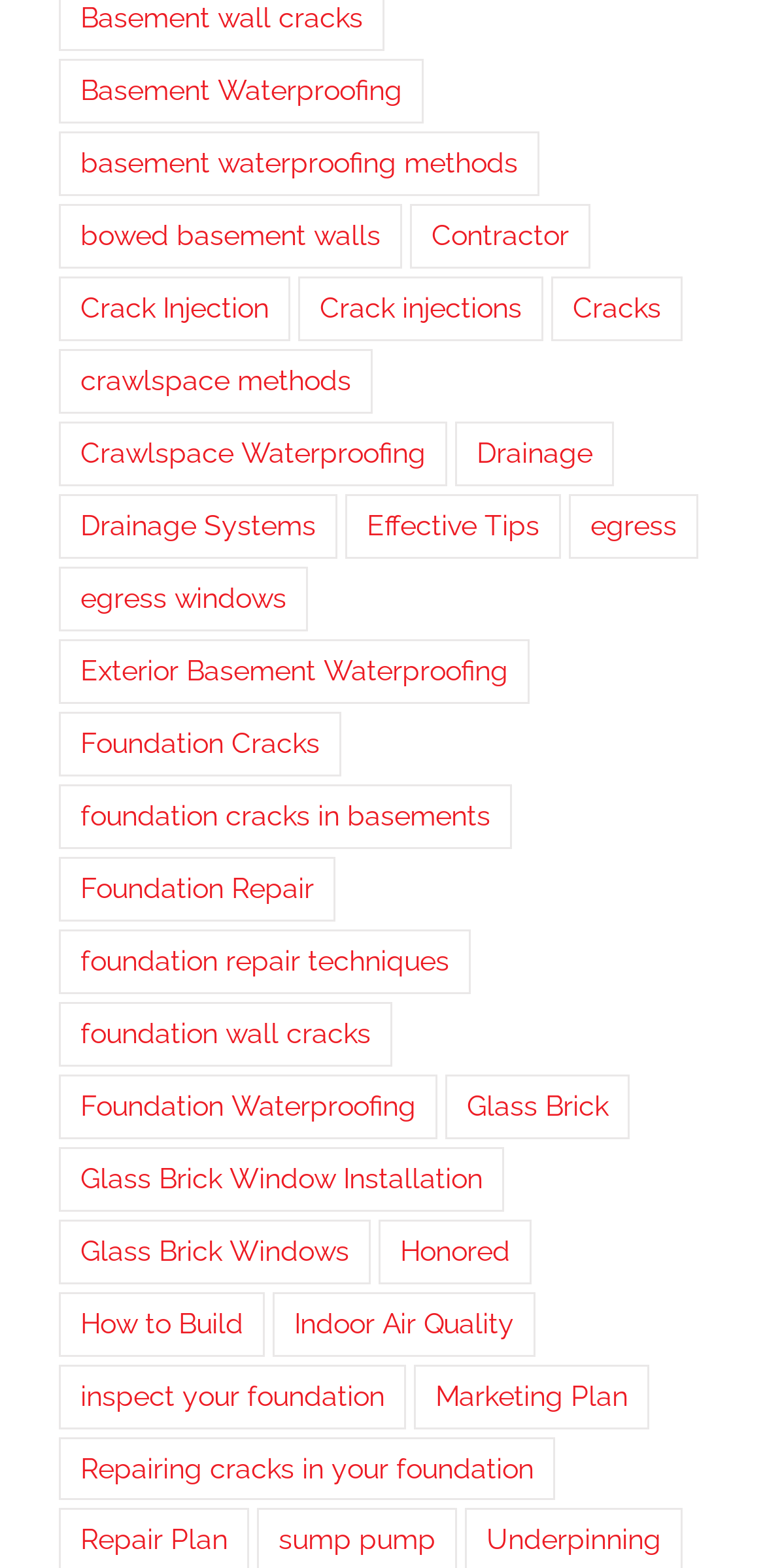Given the description of a UI element: "basement waterproofing methods", identify the bounding box coordinates of the matching element in the webpage screenshot.

[0.077, 0.084, 0.705, 0.125]